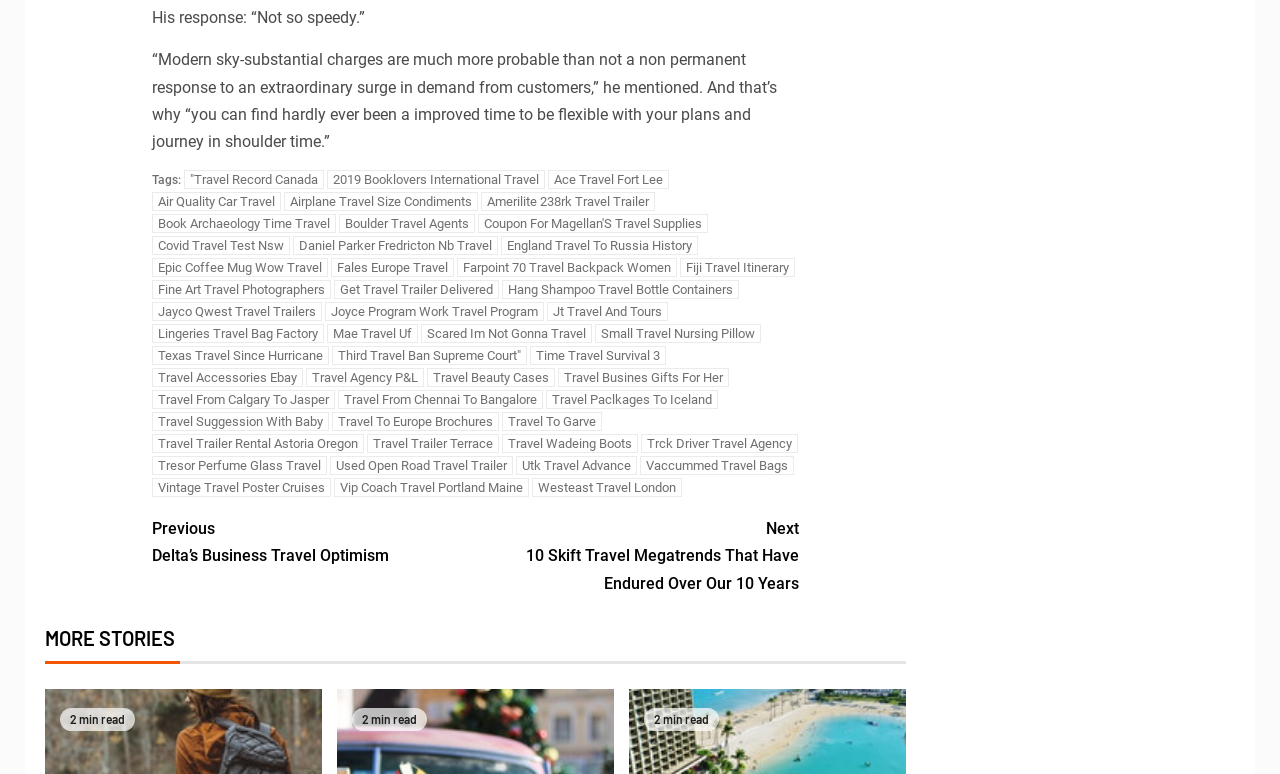What is the topic of the article?
Please analyze the image and answer the question with as much detail as possible.

Based on the content of the webpage, I can see that the article is discussing travel-related topics, including travel records, travel bans, and travel trailers.